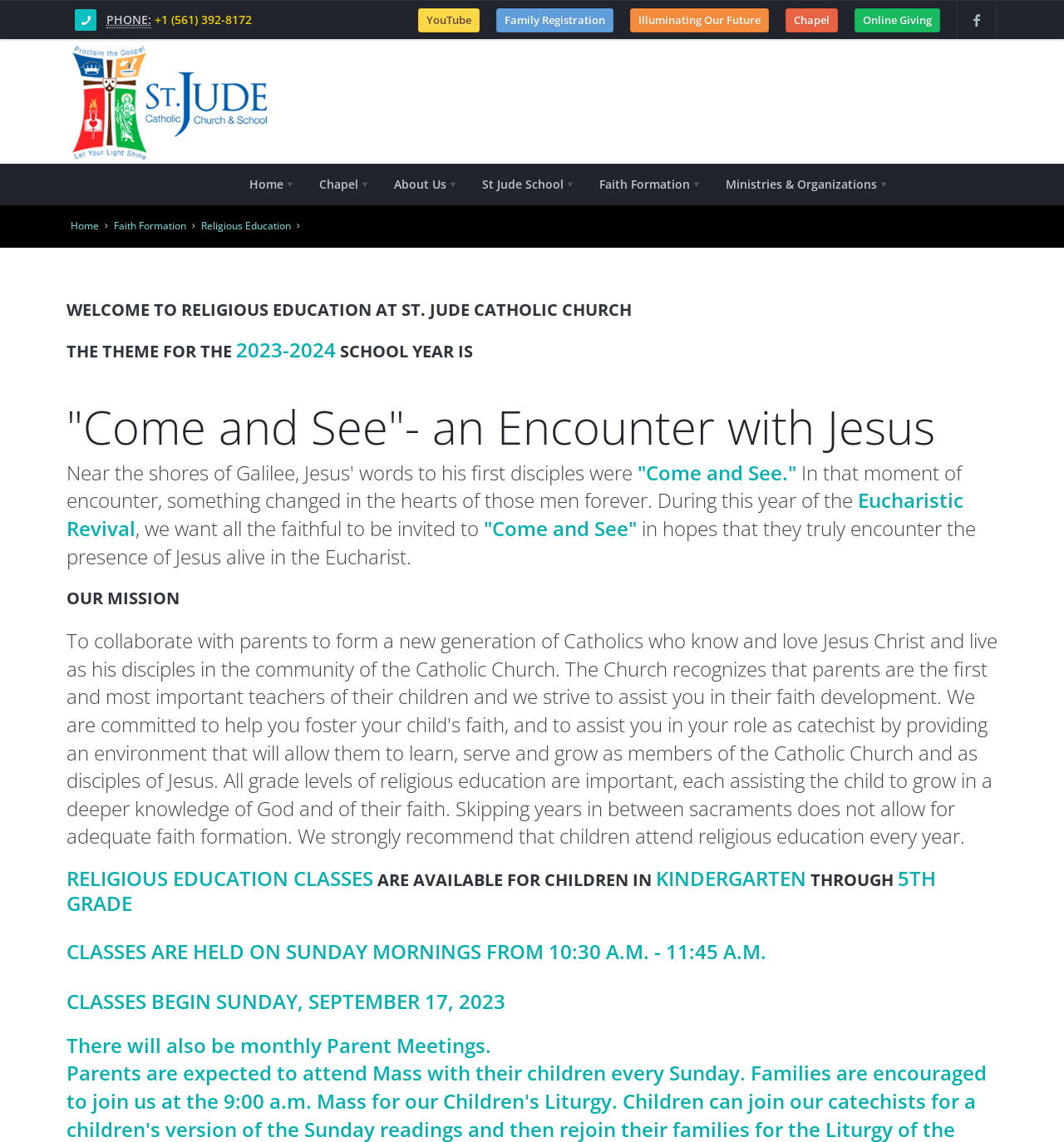What is the phone number of St. Jude Catholic Church?
Please look at the screenshot and answer in one word or a short phrase.

+1 (561) 392-8172